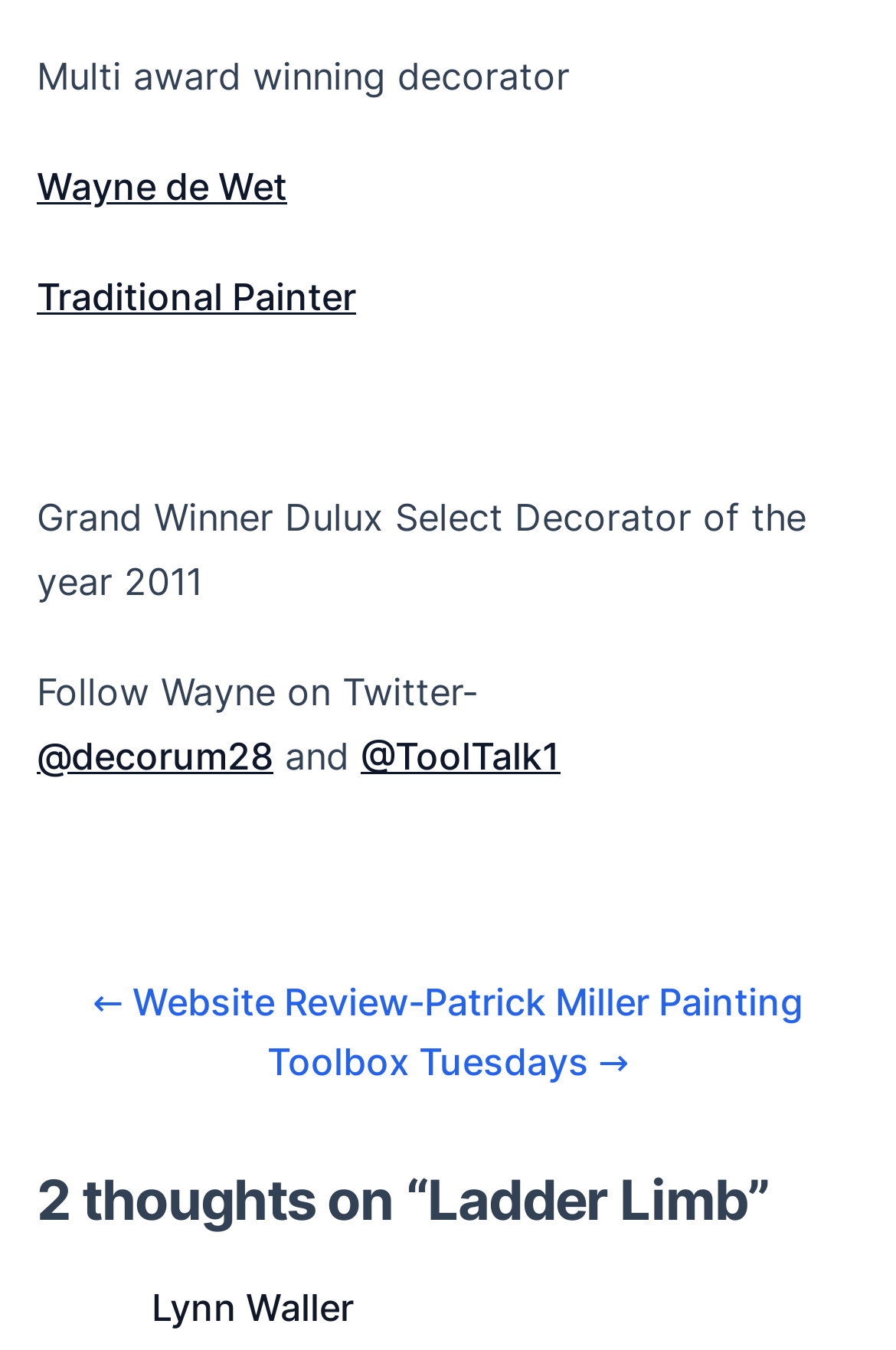Based on what you see in the screenshot, provide a thorough answer to this question: Who is the multi award winning decorator?

The webpage has a static text element 'Multi award winning decorator' followed by a link element 'Wayne de Wet', which suggests that Wayne de Wet is the multi award winning decorator.